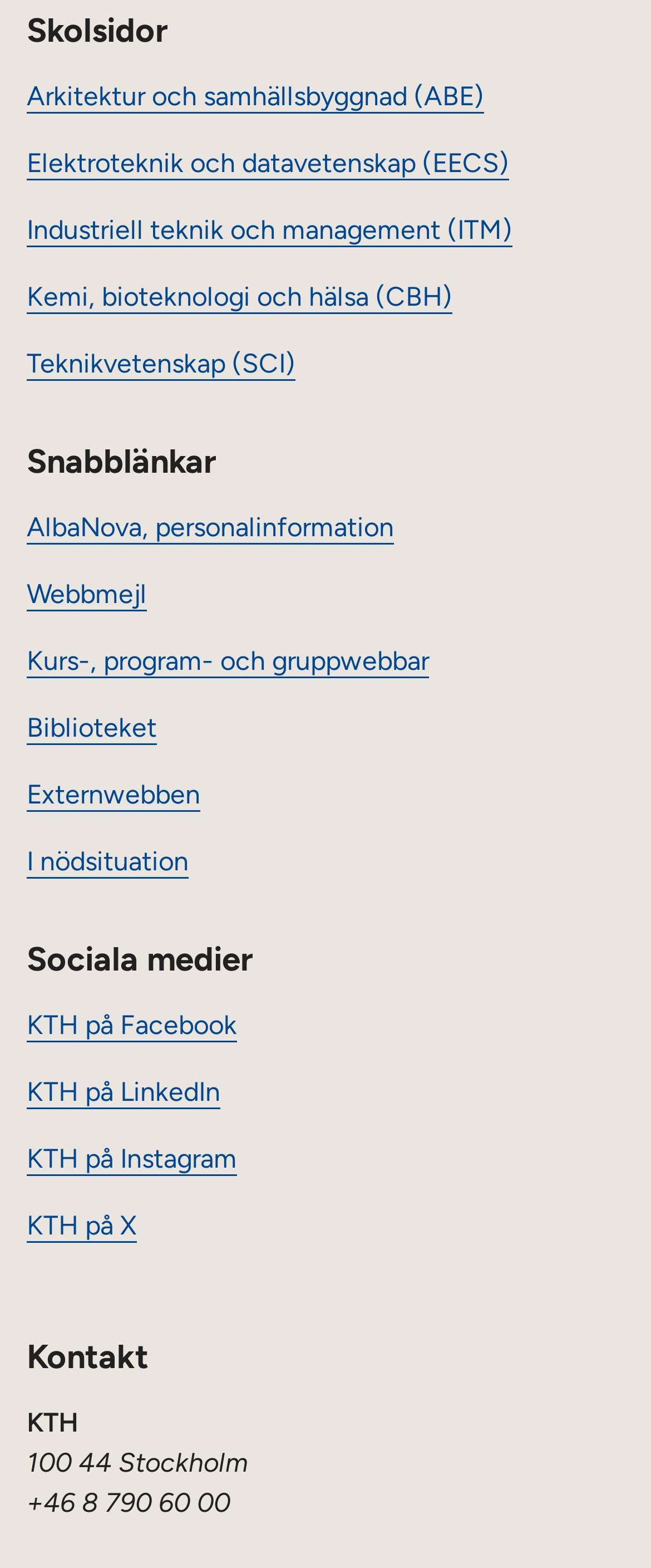Determine the bounding box coordinates of the UI element described below. Use the format (top-left x, top-left y, bottom-right x, bottom-right y) with floating point numbers between 0 and 1: Simon Gould

None